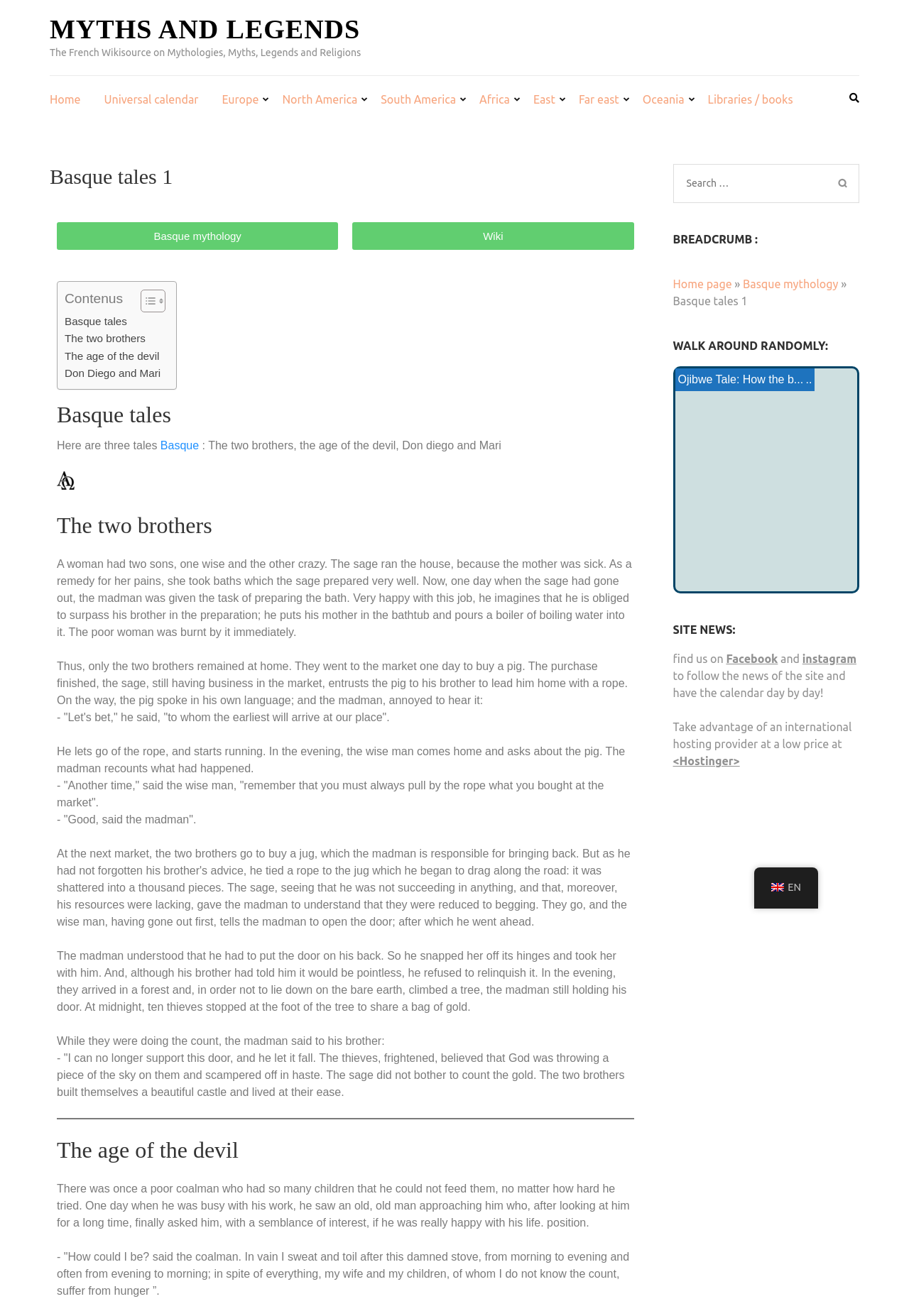What is the language of the website?
Using the image as a reference, give an elaborate response to the question.

I found a link 'en_GB EN' at the bottom of the page, which suggests that the language of the website is English, specifically the en_GB variant.